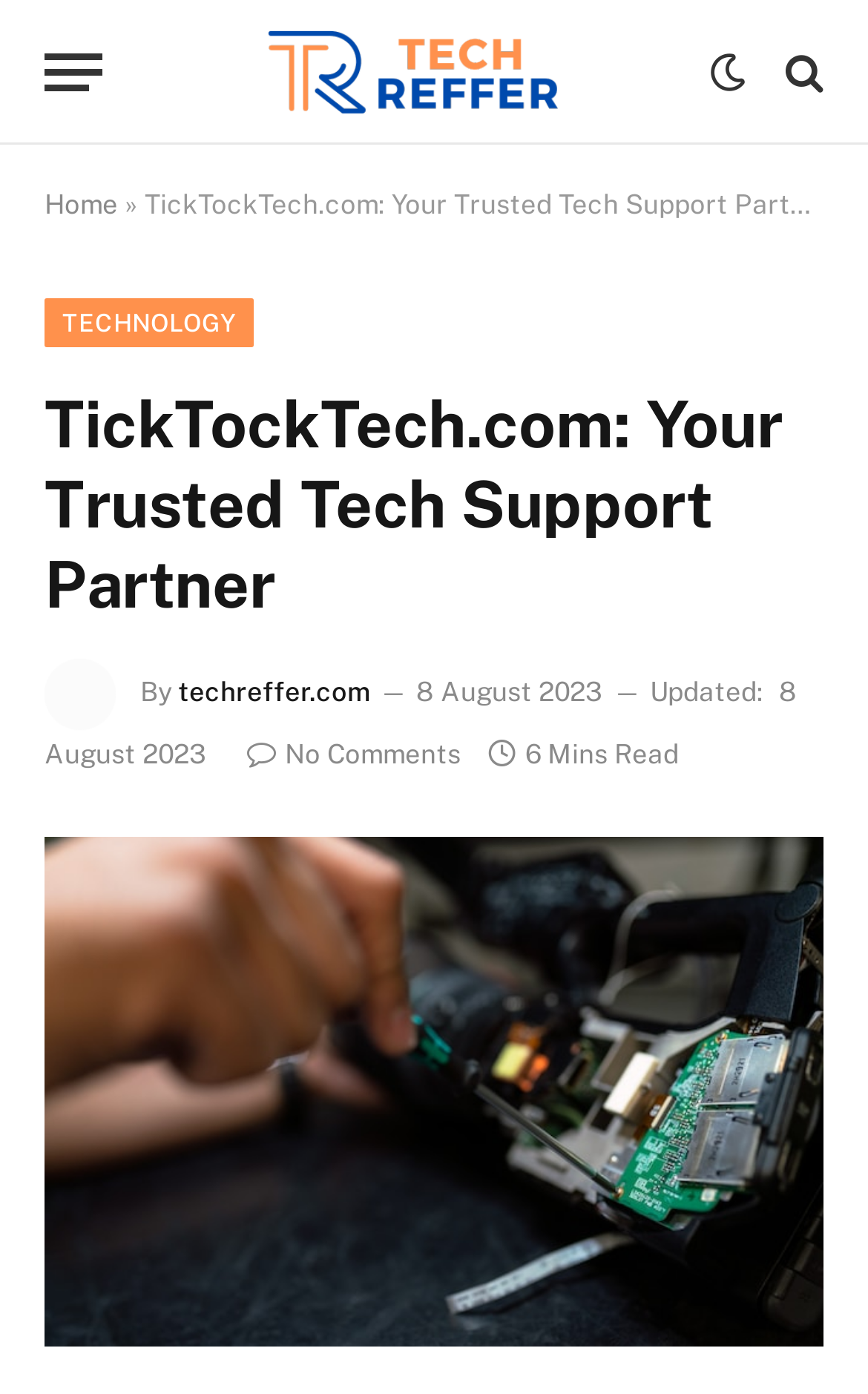Identify the bounding box coordinates of the clickable section necessary to follow the following instruction: "Read the latest post from techreffer.com". The coordinates should be presented as four float numbers from 0 to 1, i.e., [left, top, right, bottom].

[0.205, 0.486, 0.426, 0.508]